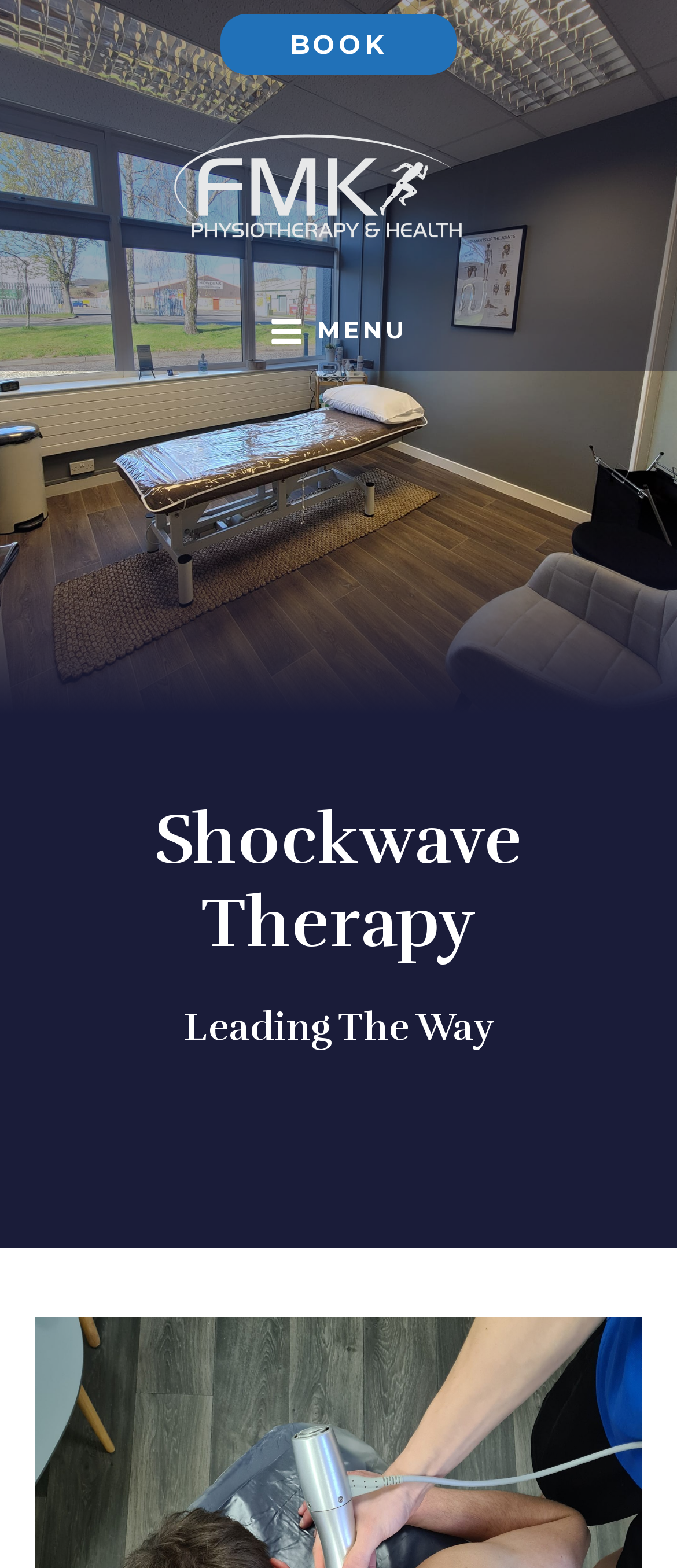Deliver a detailed narrative of the webpage's visual and textual elements.

The webpage is about Shockwave Therapy, a treatment for musculoskeletal conditions. At the top, there are three links: "BOOK" and "FMK" are positioned side by side, with "FMK" accompanied by a small image. Below these links, there is a "MAIN MENU" button. 

To the right of the "MAIN MENU" button, there is a larger section with a heading that reads "Shockwave Therapy" in a prominent position, followed by a subheading "Leading The Way" below it.